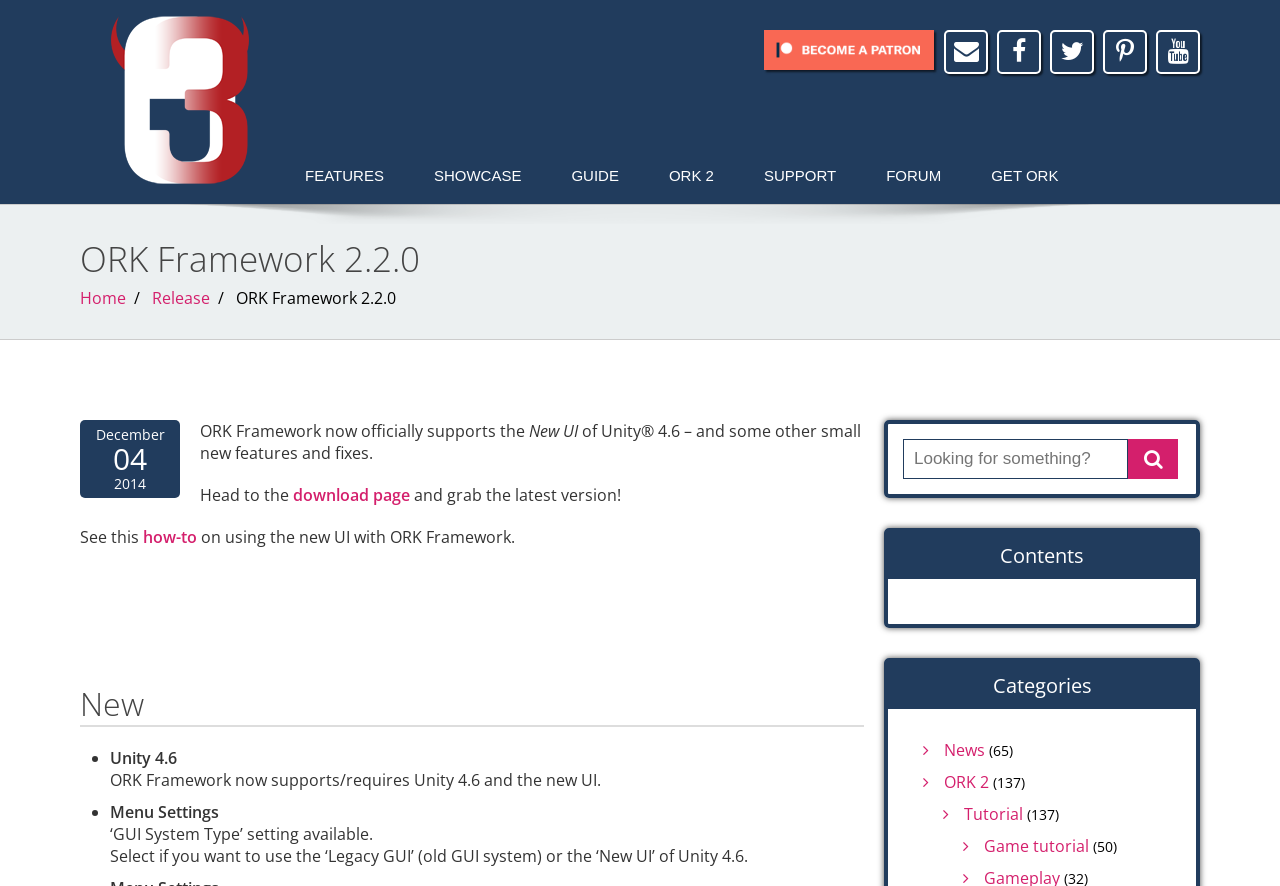Determine the bounding box coordinates for the clickable element to execute this instruction: "Go to the FEATURES page". Provide the coordinates as four float numbers between 0 and 1, i.e., [left, top, right, bottom].

[0.219, 0.166, 0.319, 0.23]